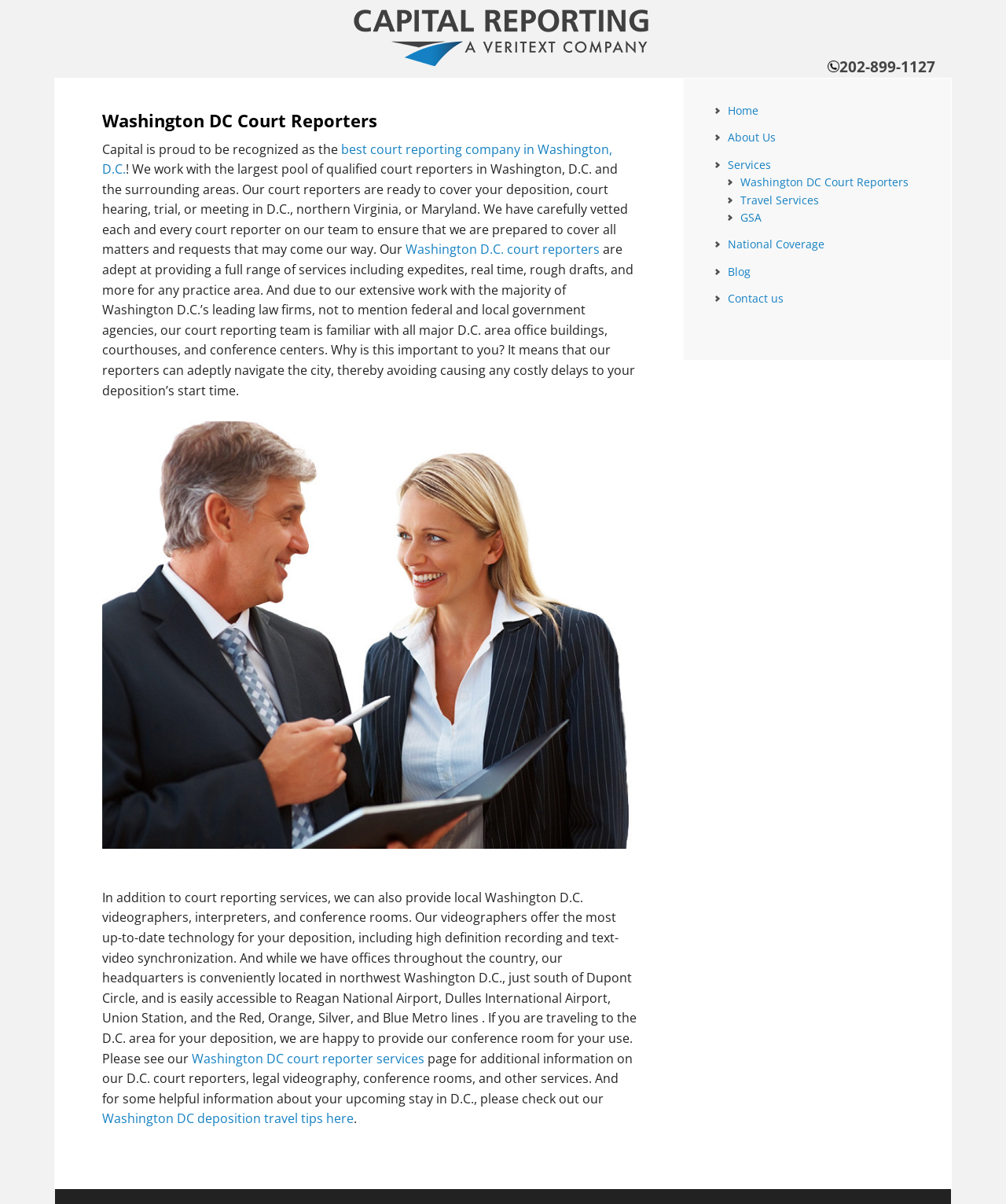Please respond to the question with a concise word or phrase:
What is the name of the company that provides court reporting services?

Capital Reporting Company